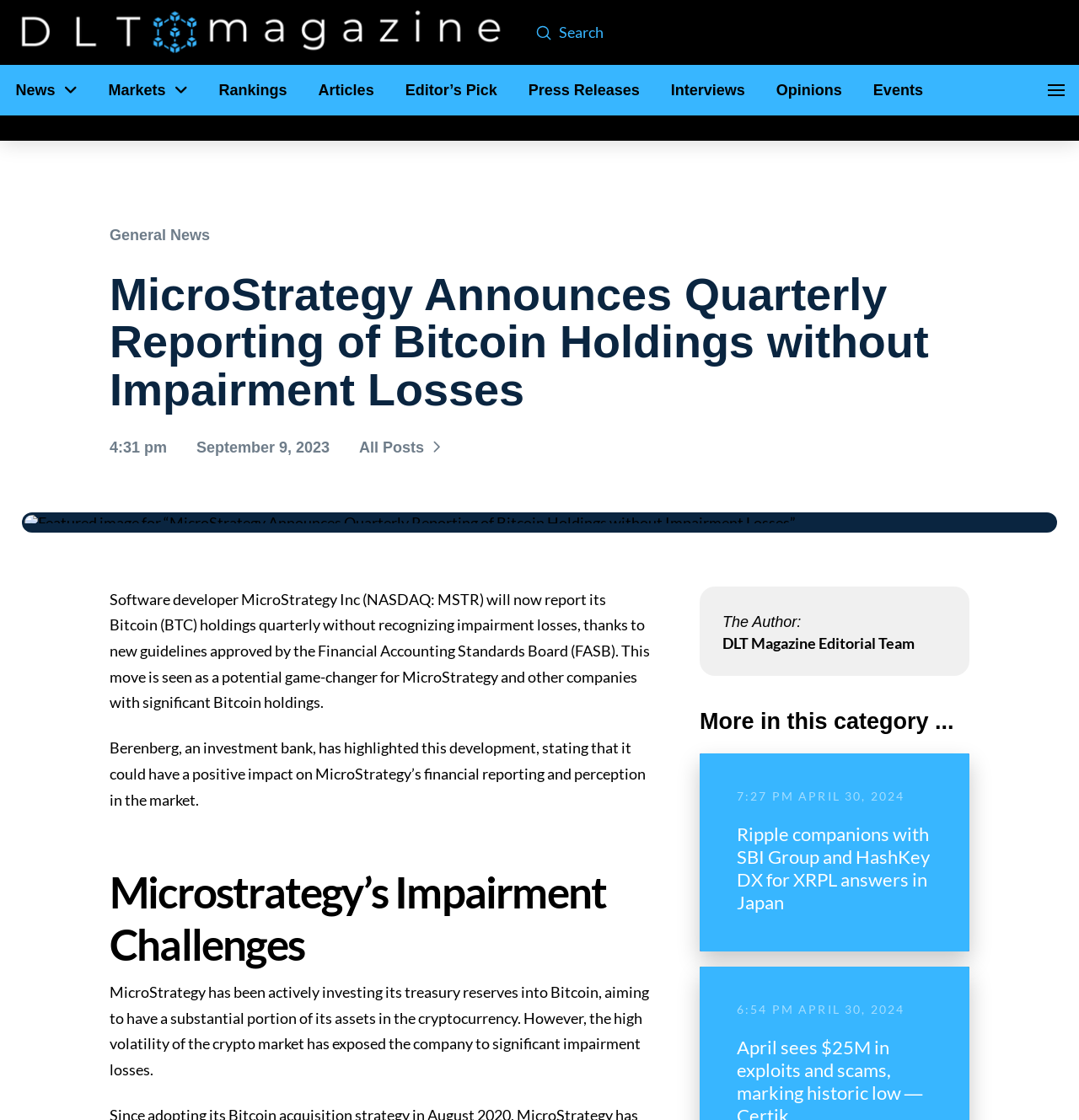Given the webpage screenshot, identify the bounding box of the UI element that matches this description: "Privacy Policy".

None